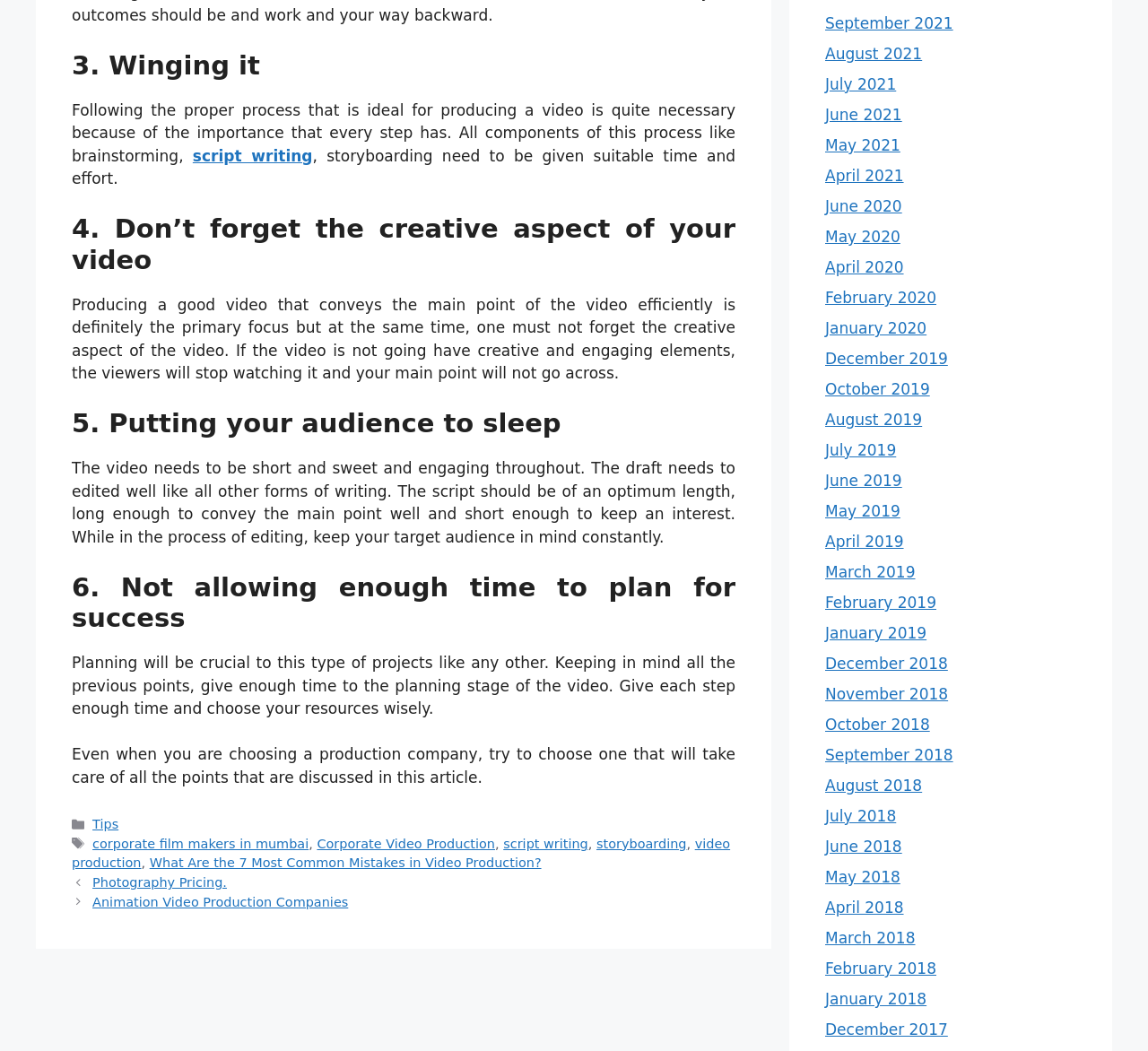What type of links are provided in the footer?
Please respond to the question with a detailed and thorough explanation.

The footer provides links to categories and tags, such as 'Tips', 'corporate film makers in mumbai', 'Corporate Video Production', and others, which can be used to navigate to related content.